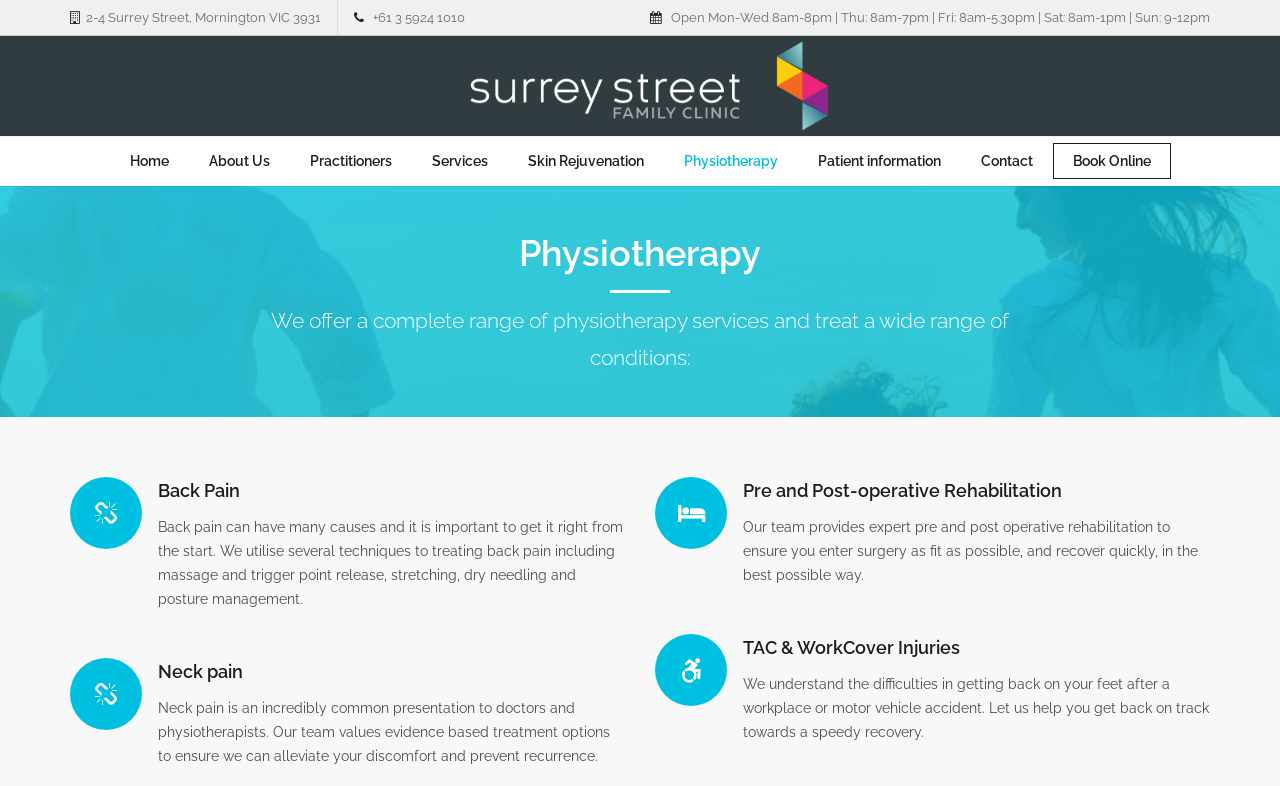Describe all the visual and textual components of the webpage comprehensively.

The webpage is about Physiotherapy services offered by Surrey Street Family Clinic in Mornington. At the top, there is a clinic's address, phone number, and business hours. Below this information, there is a prominent link to the clinic's homepage, followed by a row of links to other sections of the website, including "About Us", "Practitioners", "Services", and more.

The main content of the page is focused on Physiotherapy services, with a heading "Physiotherapy" at the top. Below this heading, there is a brief introduction to the physiotherapy services offered by the clinic. The page then lists several specific conditions that the clinic's physiotherapists can treat, including Back Pain, Neck pain, Pre and Post-operative Rehabilitation, and TAC & WorkCover Injuries. Each of these conditions has a brief description of the treatment approach and techniques used by the clinic's physiotherapists.

Throughout the page, there are no images except for the clinic's logo, which is located next to the clinic's name at the top of the page. The overall layout is organized, with clear headings and concise text, making it easy to navigate and find specific information about the clinic's physiotherapy services.